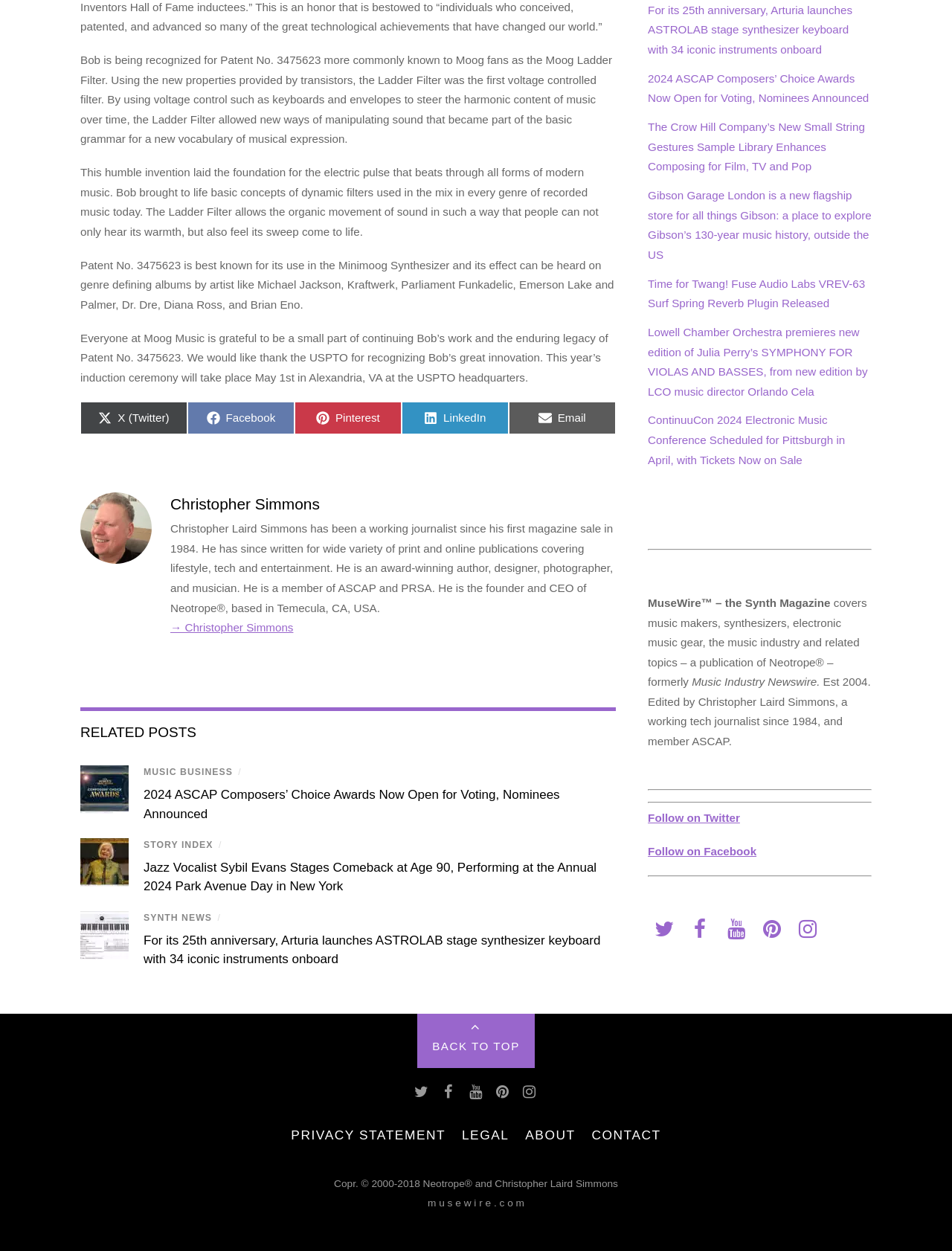What is the purpose of the Ladder Filter?
Give a comprehensive and detailed explanation for the question.

According to the second StaticText element, 'By using voltage control such as keyboards and envelopes to steer the harmonic content of music over time, the Ladder Filter allowed new ways of manipulating sound that became part of the basic grammar for a new vocabulary of musical expression.', the Ladder Filter is used to manipulate sound.